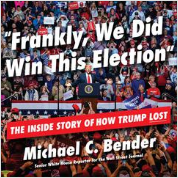Please use the details from the image to answer the following question comprehensively:
What is the title of the book?

The title of the book is prominently displayed at the top of the audiobook cover, emphasizing the contrasting perspectives surrounding the 2020 election outcome.